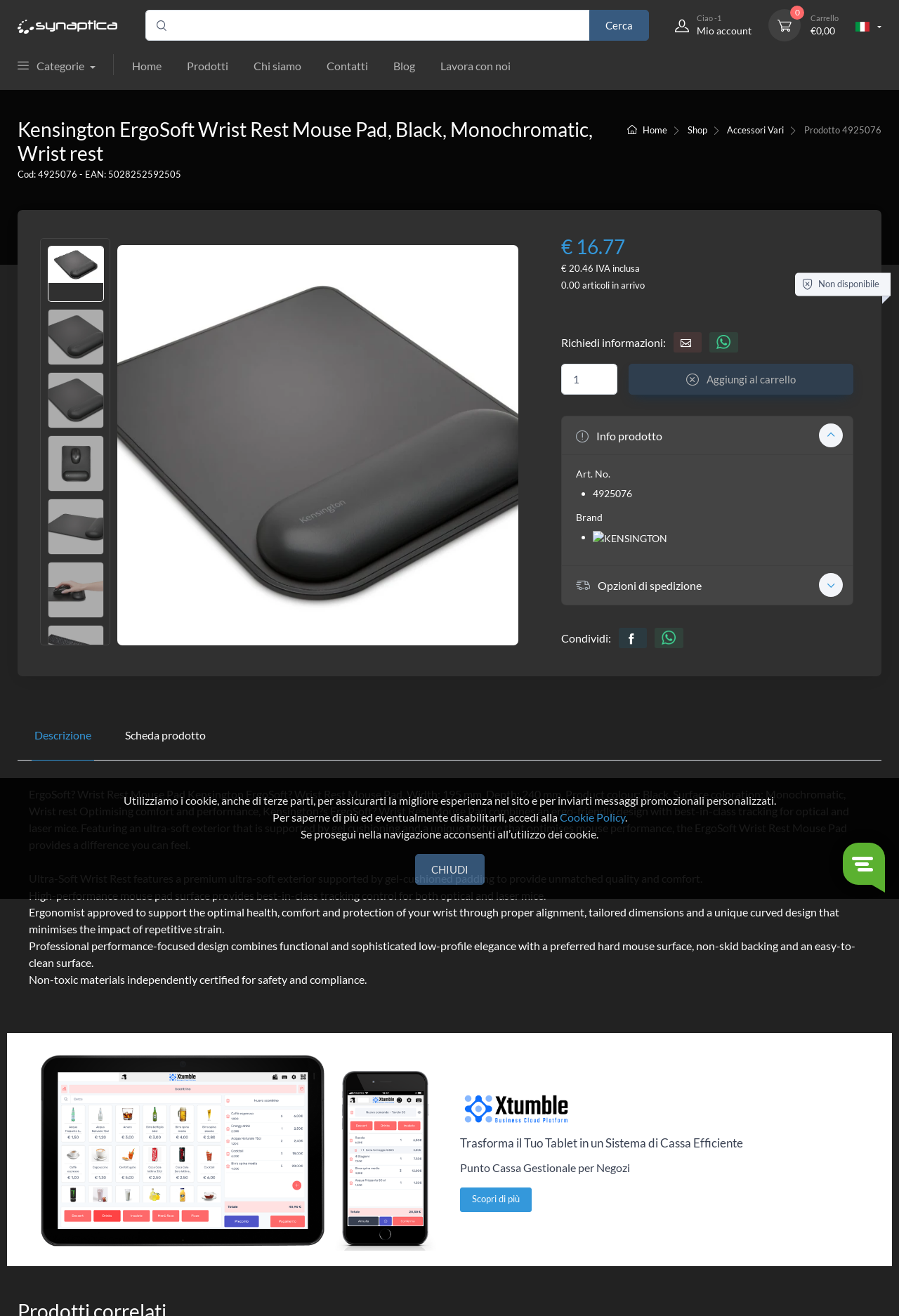Locate the bounding box coordinates of the element I should click to achieve the following instruction: "Add to cart".

[0.699, 0.276, 0.949, 0.3]